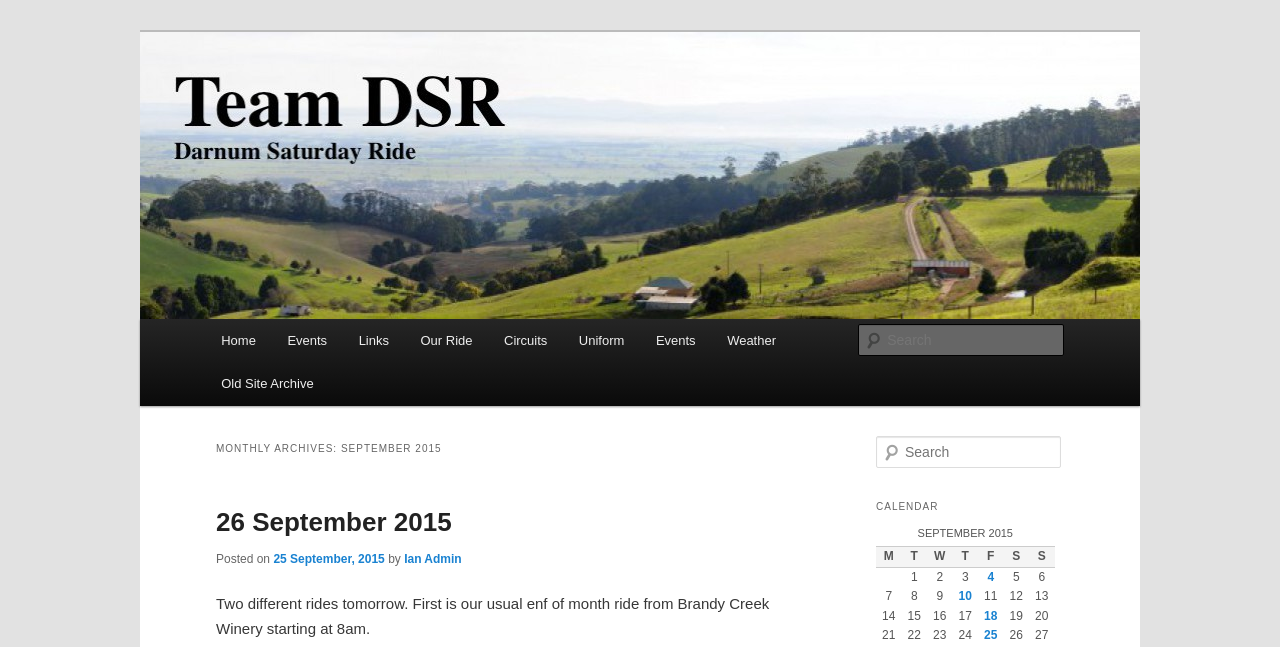Identify the bounding box coordinates of the element that should be clicked to fulfill this task: "Send feedback about this product". The coordinates should be provided as four float numbers between 0 and 1, i.e., [left, top, right, bottom].

None